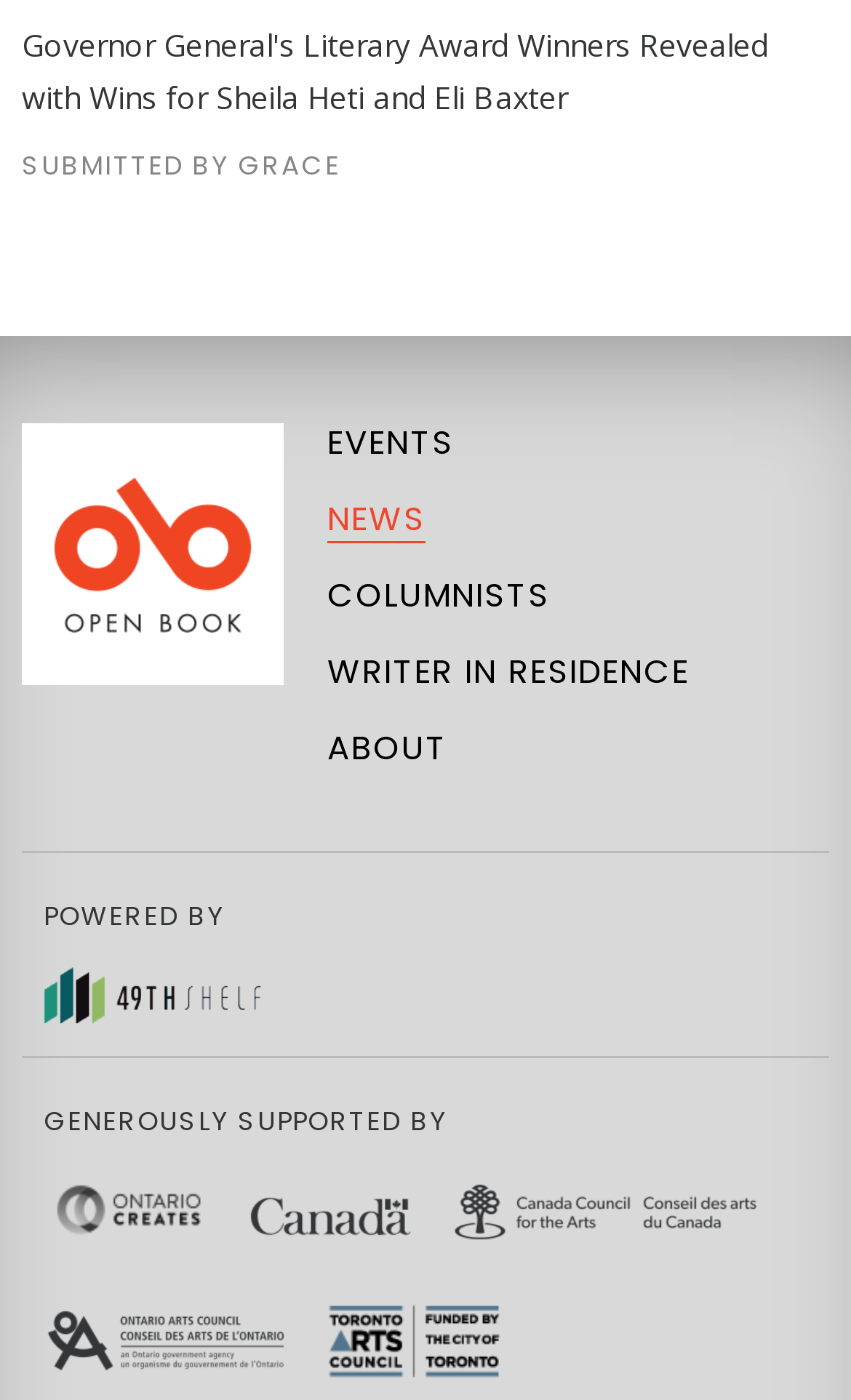Based on the element description, predict the bounding box coordinates (top-left x, top-left y, bottom-right x, bottom-right y) for the UI element in the screenshot: alt="Canada Council for the Arts"

[0.528, 0.847, 0.897, 0.876]